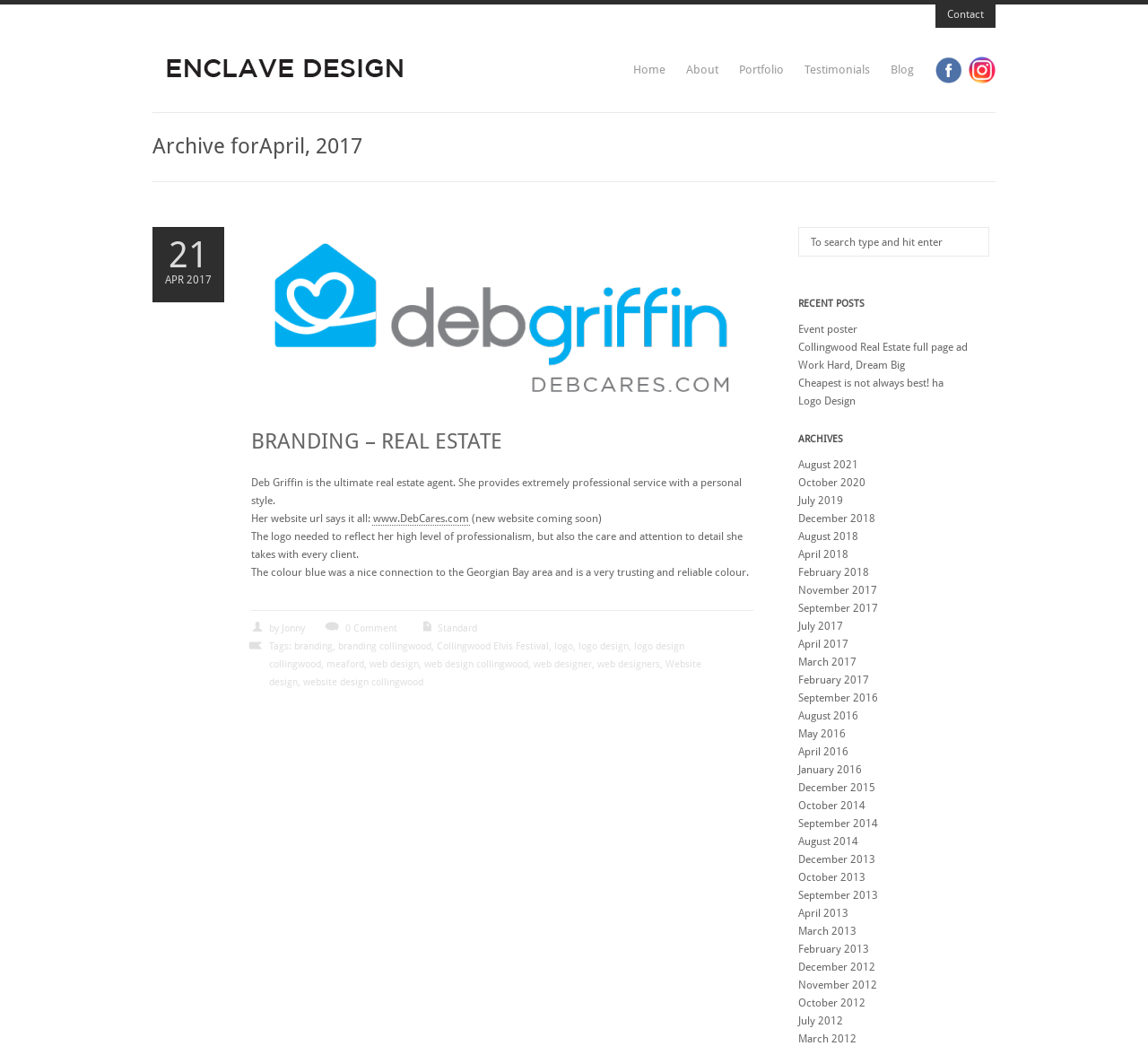Pinpoint the bounding box coordinates of the element that must be clicked to accomplish the following instruction: "Search for something in the search box". The coordinates should be in the format of four float numbers between 0 and 1, i.e., [left, top, right, bottom].

[0.695, 0.217, 0.862, 0.245]